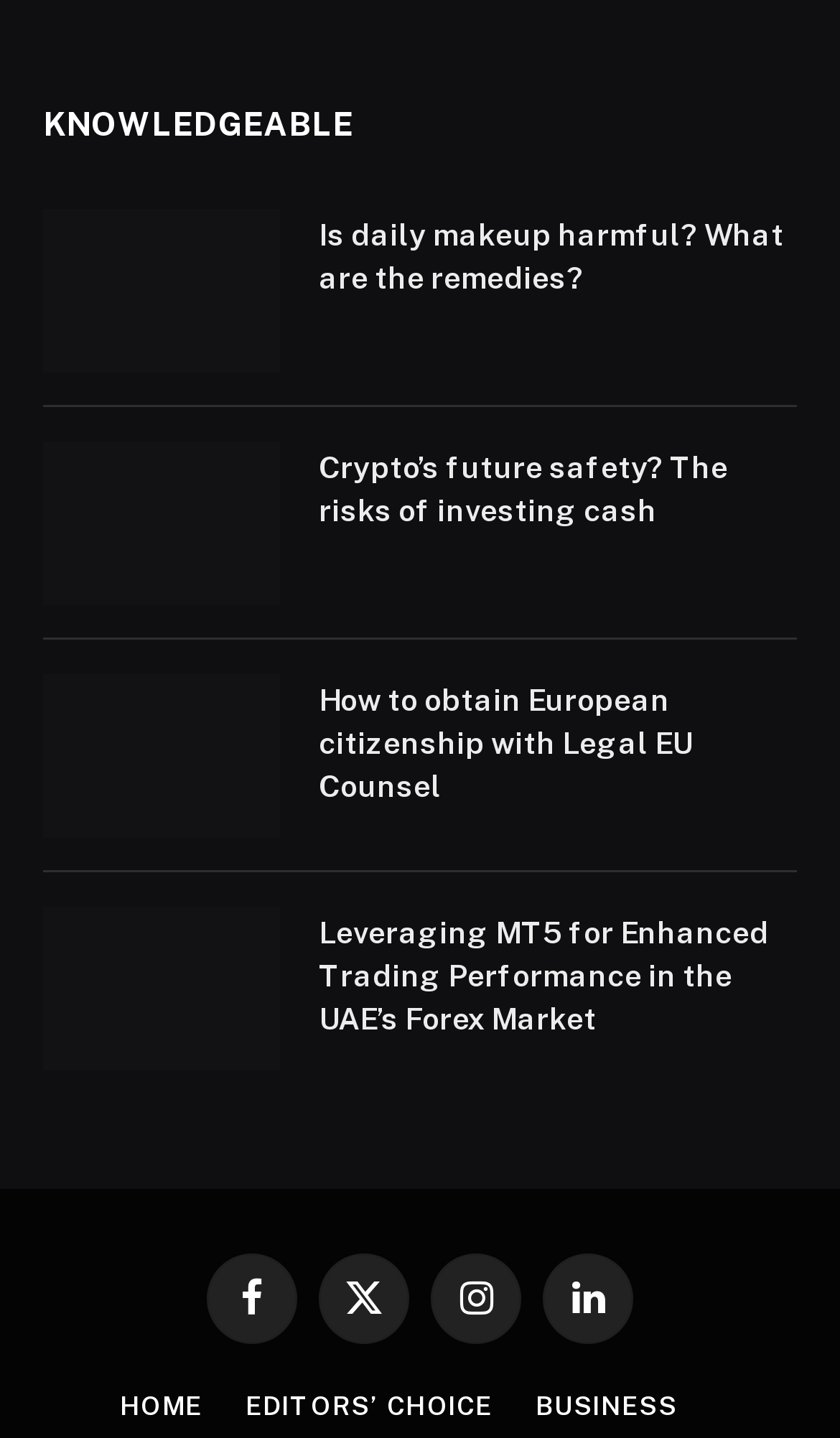Specify the bounding box coordinates of the area that needs to be clicked to achieve the following instruction: "Visit Facebook page".

[0.246, 0.871, 0.354, 0.934]